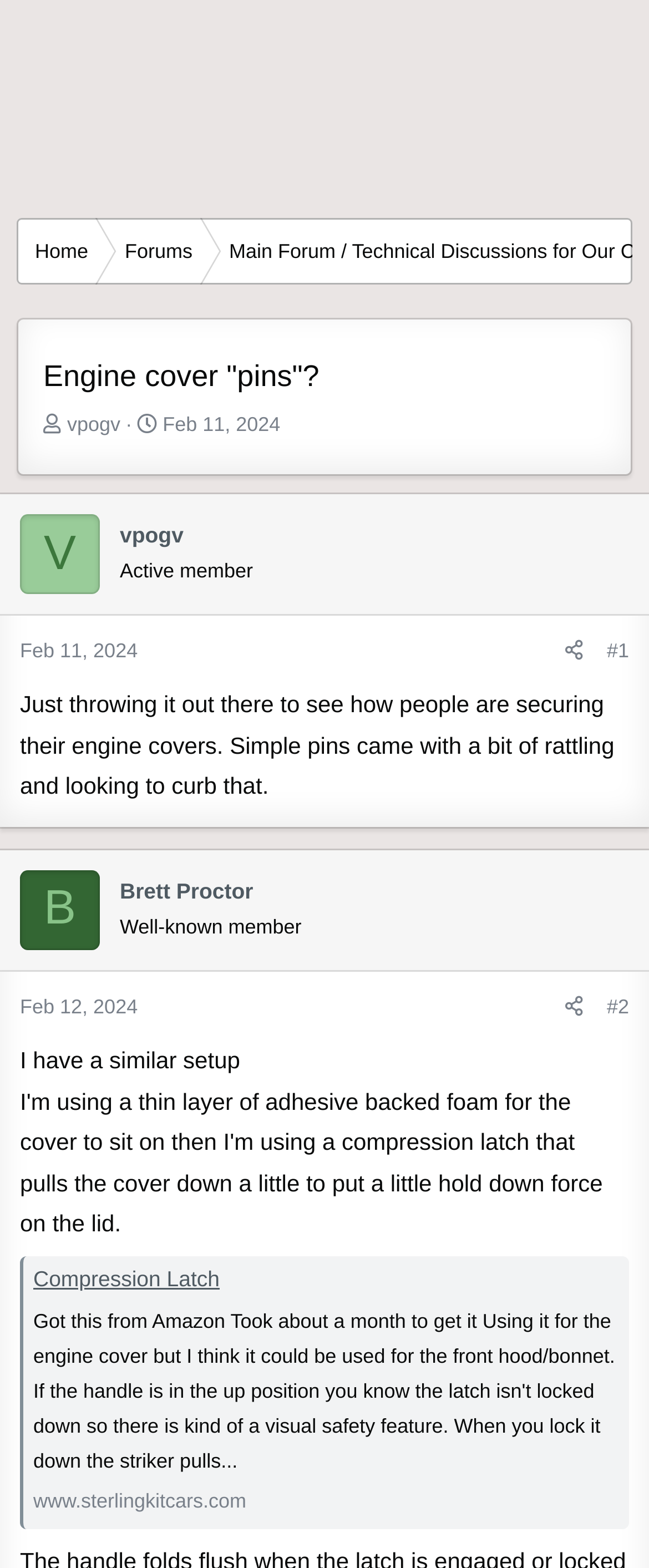Please answer the following question using a single word or phrase: What is the name of the community platform used by the website?

XenForo